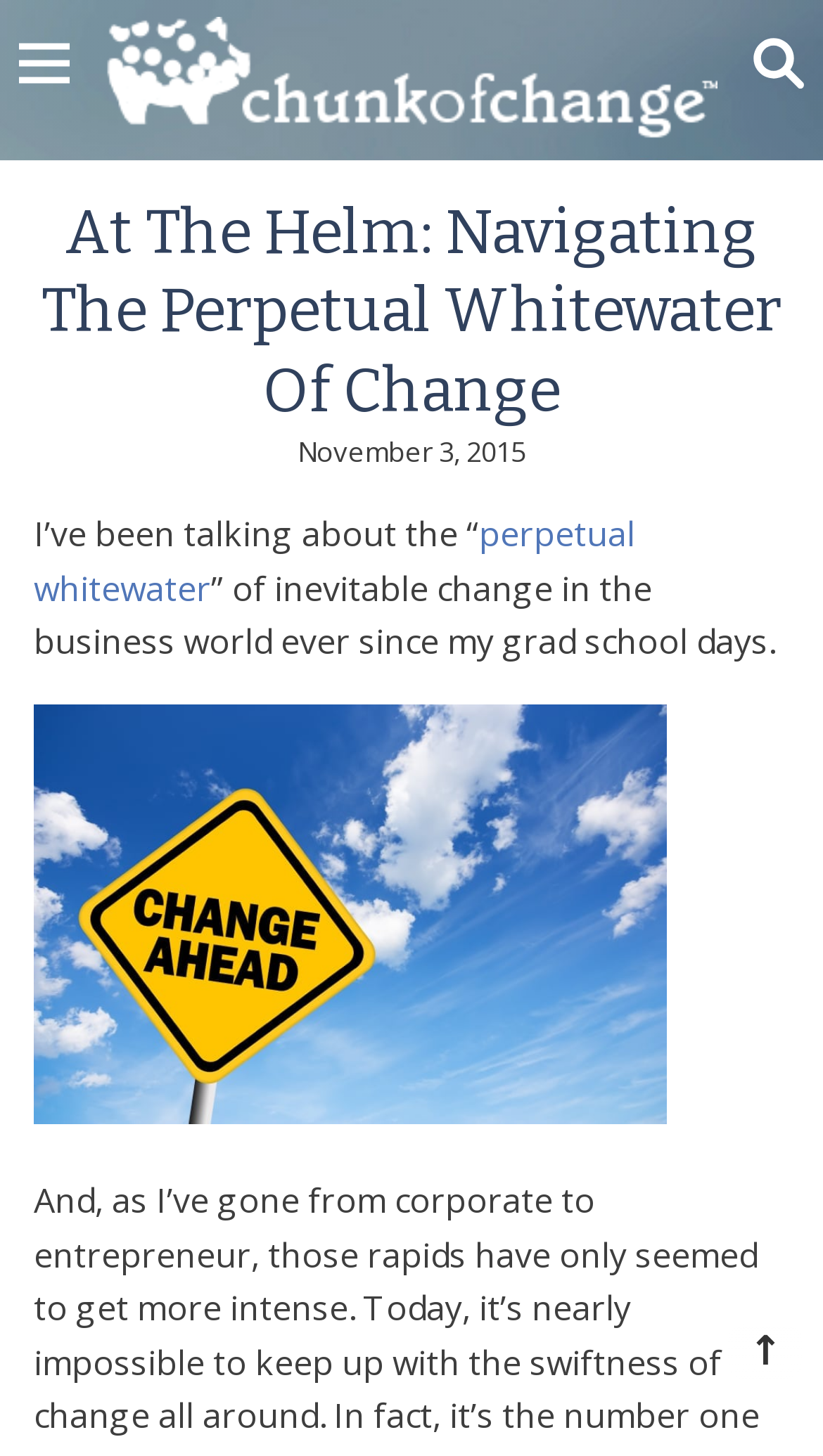Please predict the bounding box coordinates (top-left x, top-left y, bottom-right x, bottom-right y) for the UI element in the screenshot that fits the description: menu

[0.002, 0.014, 0.105, 0.075]